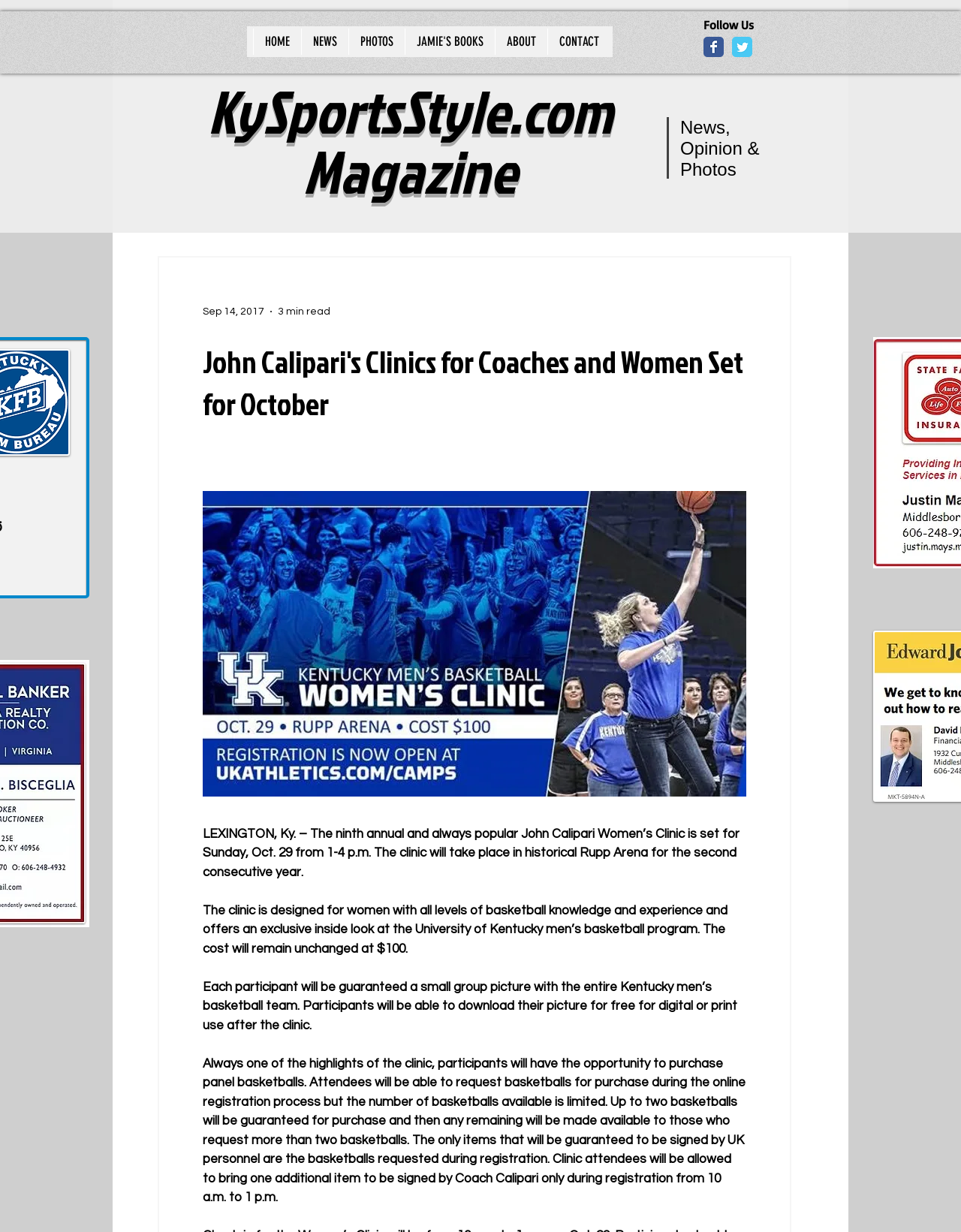Highlight the bounding box coordinates of the element you need to click to perform the following instruction: "View the published date."

None